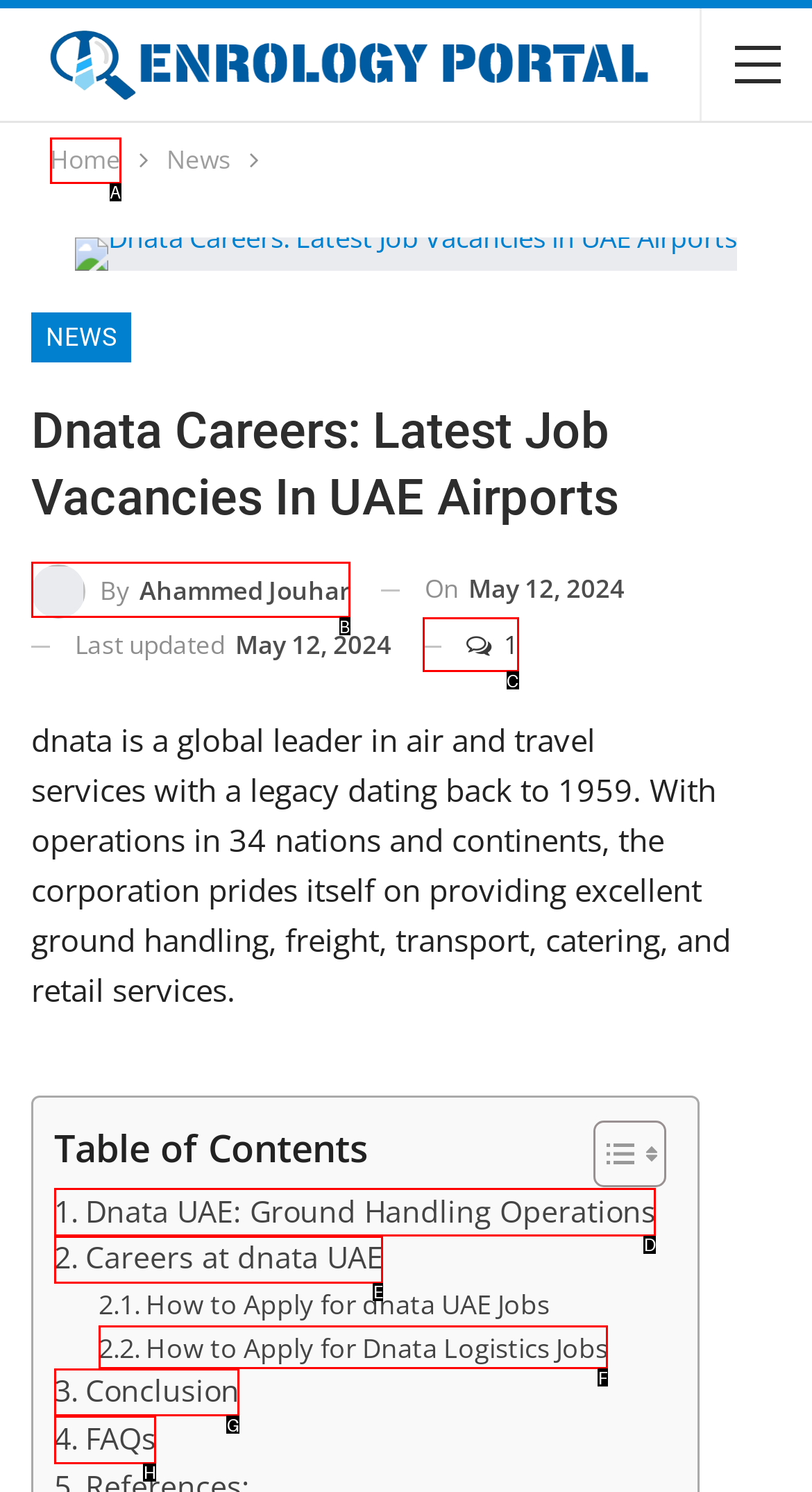Pinpoint the HTML element that fits the description: Dnata UAE: Ground Handling Operations
Answer by providing the letter of the correct option.

D